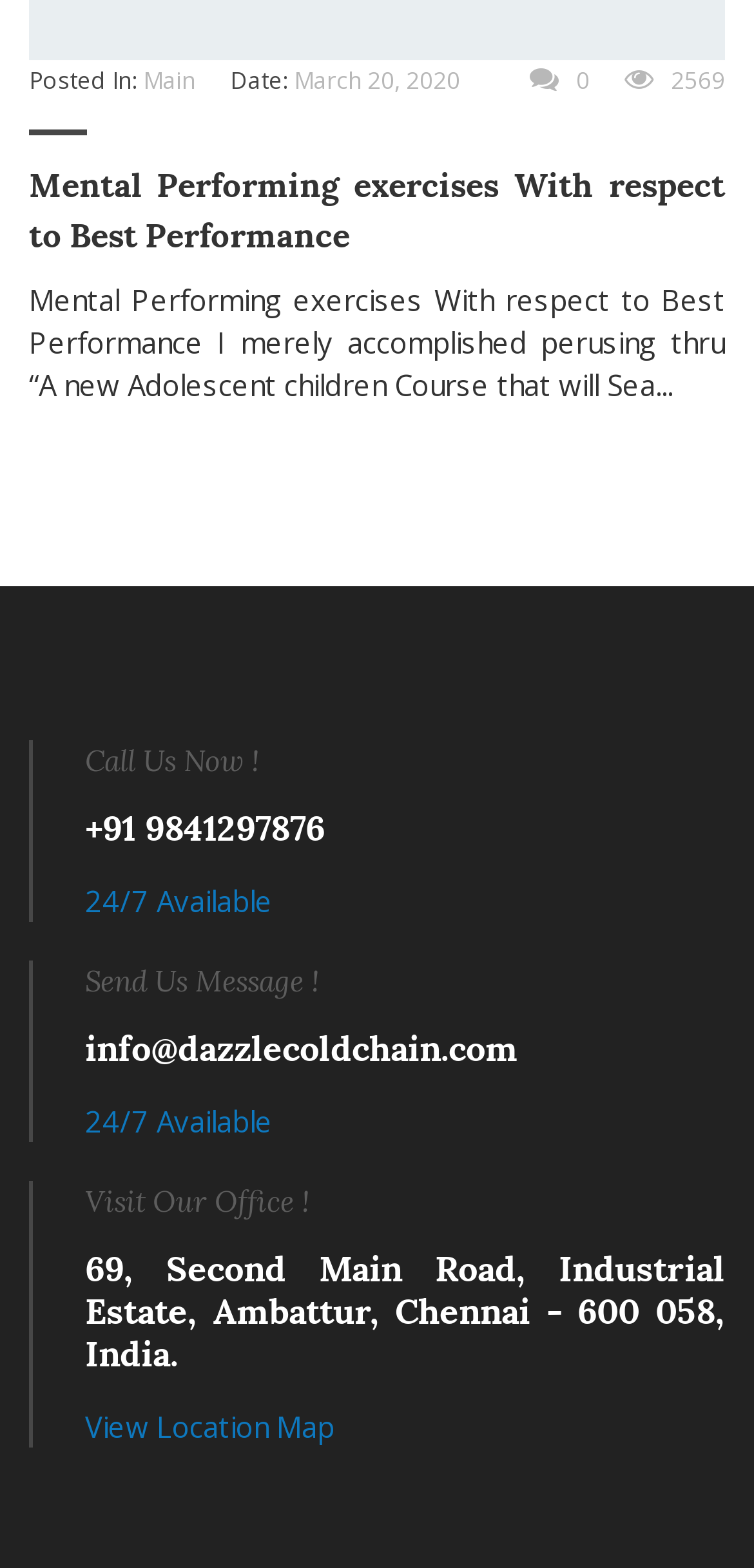What is the phone number to call?
Please provide a single word or phrase as your answer based on the screenshot.

+91 9841297876